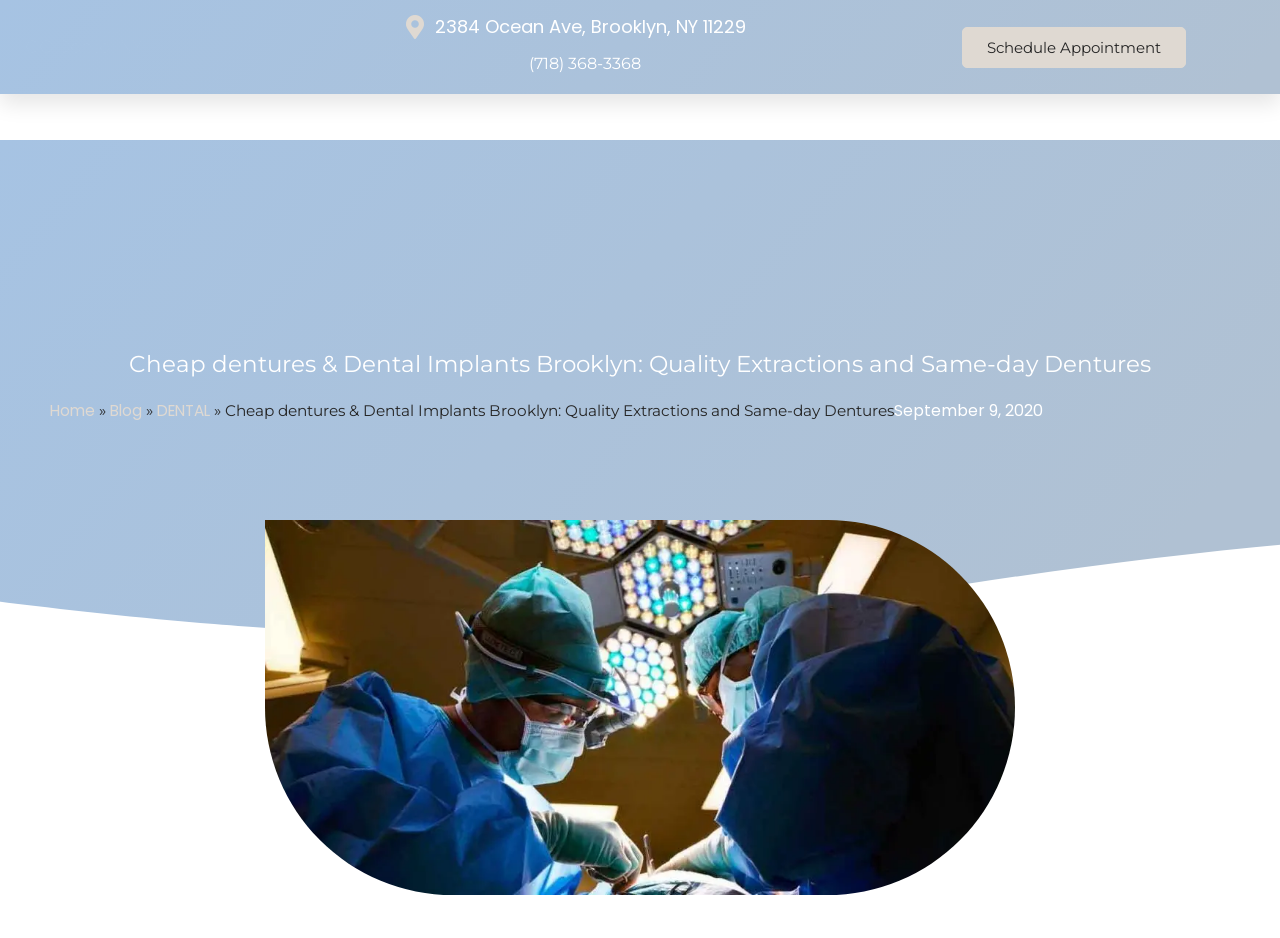Is there a schedule appointment button on the webpage?
Based on the image, respond with a single word or phrase.

Yes